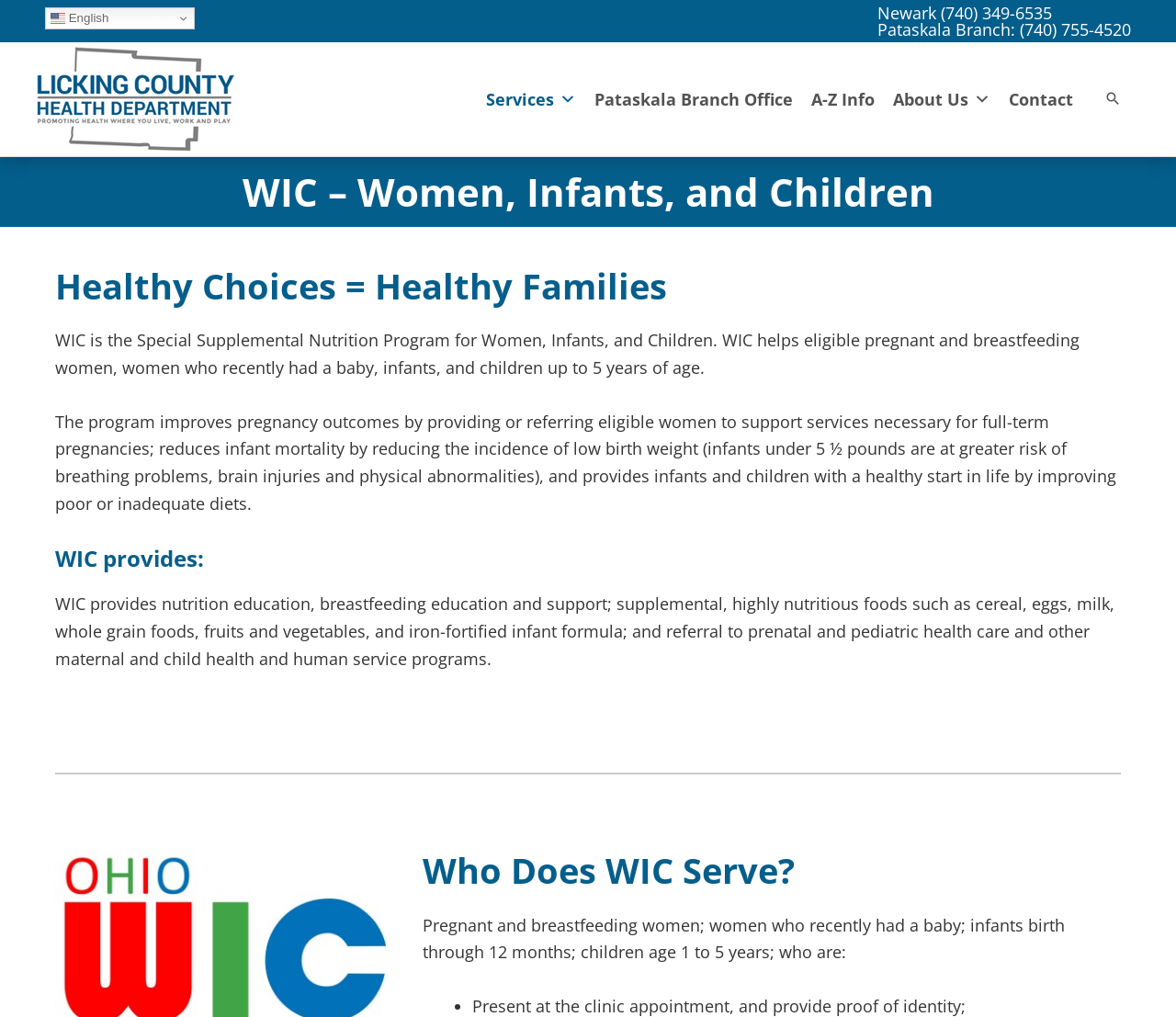Who is eligible for the WIC program?
Using the image, give a concise answer in the form of a single word or short phrase.

Pregnant and breastfeeding women, infants, and children up to 5 years